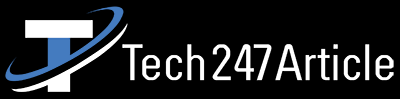Answer this question using a single word or a brief phrase:
What does the swirl element convey?

movement and innovation